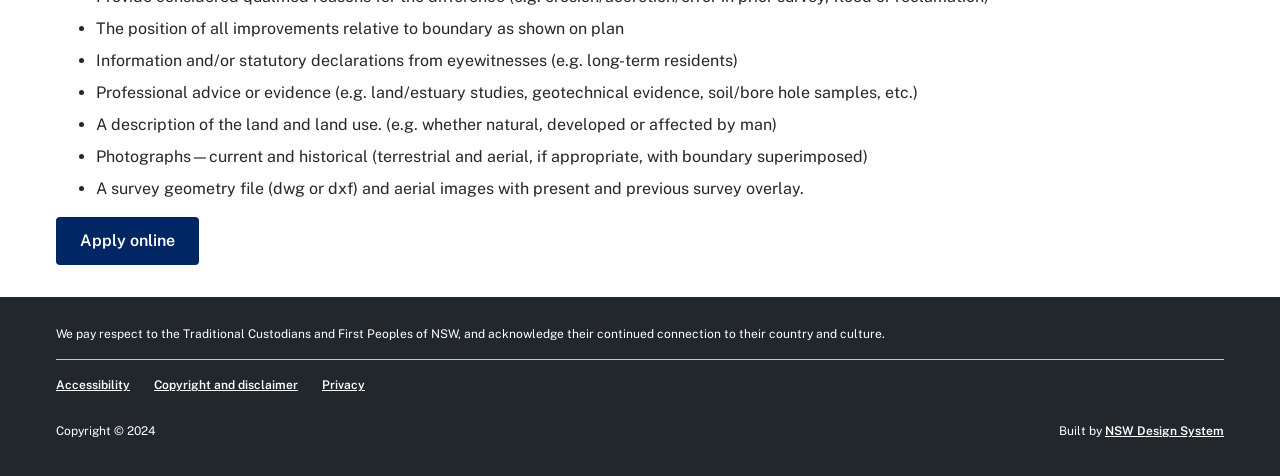Based on the element description Apply online, identify the bounding box of the UI element in the given webpage screenshot. The coordinates should be in the format (top-left x, top-left y, bottom-right x, bottom-right y) and must be between 0 and 1.

[0.044, 0.456, 0.155, 0.556]